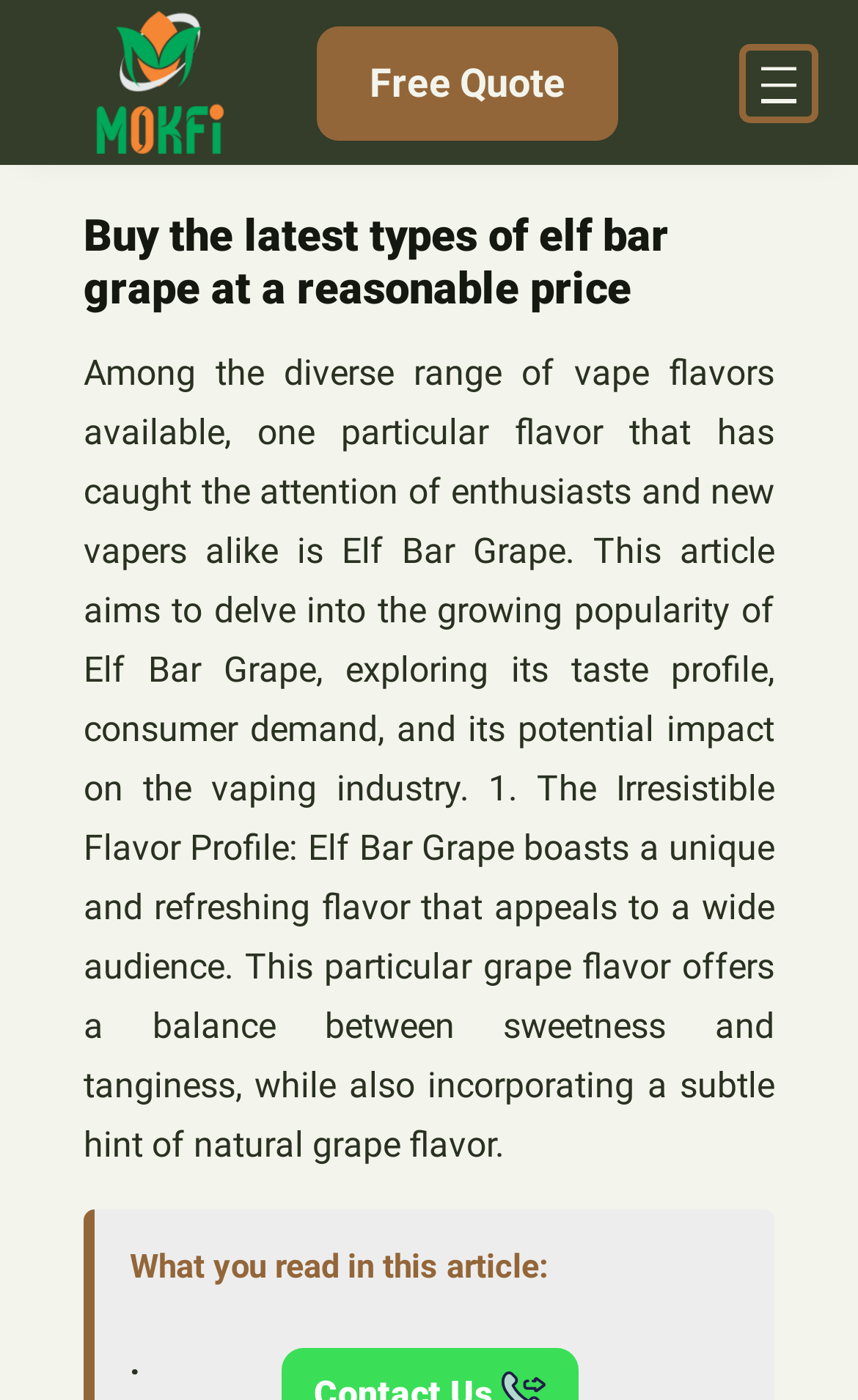Describe the webpage in detail, including text, images, and layout.

The webpage is about Elf Bar Grape, a popular vape flavor. At the top left corner, there is a logo of "Mokfi Fruits" which is also a clickable link. Next to it, there is another link "Free Quote" positioned at the top center of the page. 

On the top right corner, there is a navigation menu with a button labeled "Open menu" which has a dropdown menu. 

Below the navigation menu, there is a heading that reads "Buy the latest types of elf bar grape at a reasonable price". 

Under the heading, there is a long paragraph of text that discusses the popularity of Elf Bar Grape, its taste profile, and its impact on the vaping industry. The text is divided into sections, with the first section titled "The Irresistible Flavor Profile" which describes the unique flavor of Elf Bar Grape. 

Further down, there is a subheading "What you read in this article:" followed by a link that appears to be a table of contents or an anchor link to a specific section within the article.